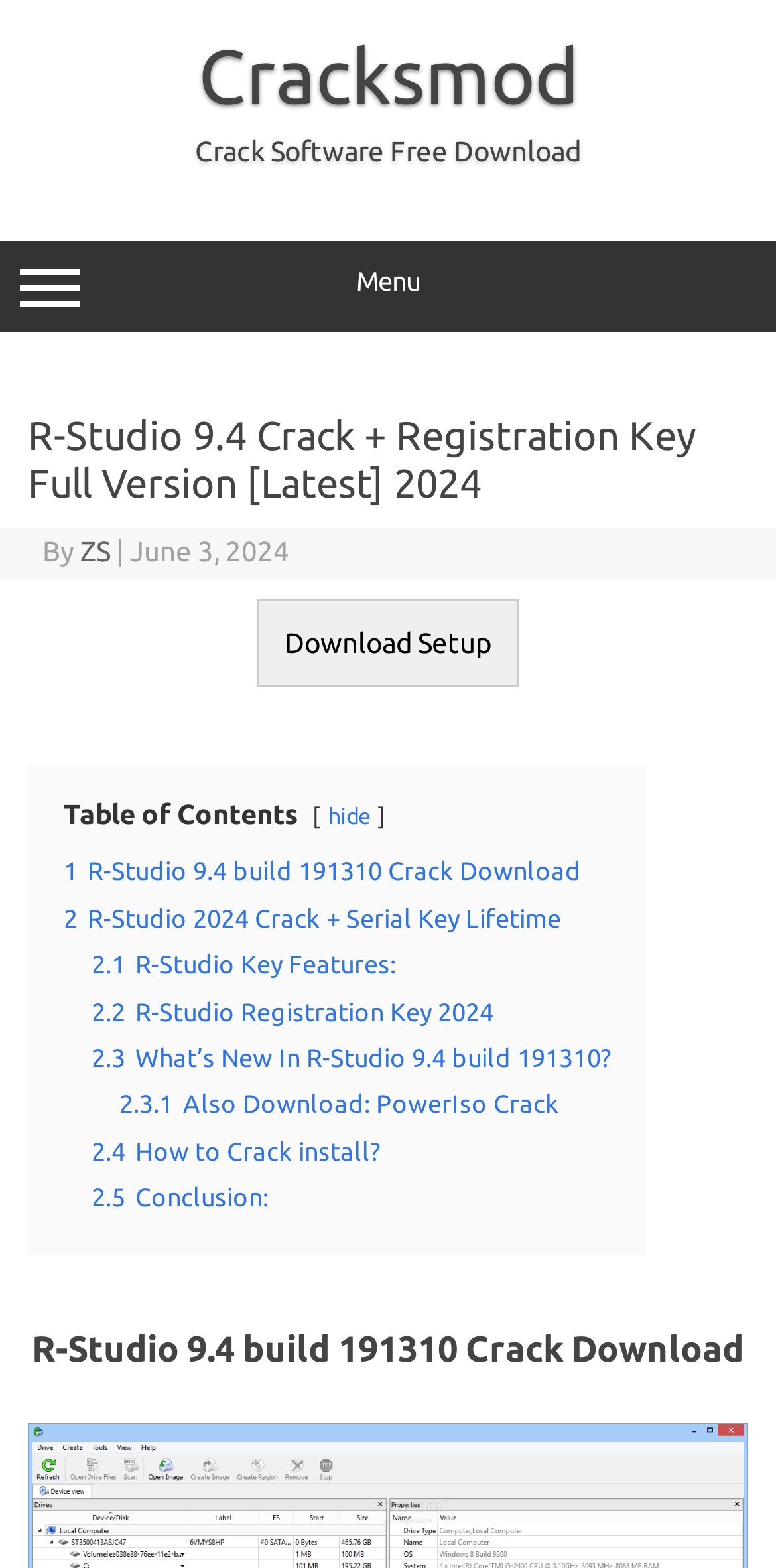Identify the first-level heading on the webpage and generate its text content.

R-Studio 9.4 Crack + Registration Key Full Version [Latest] 2024